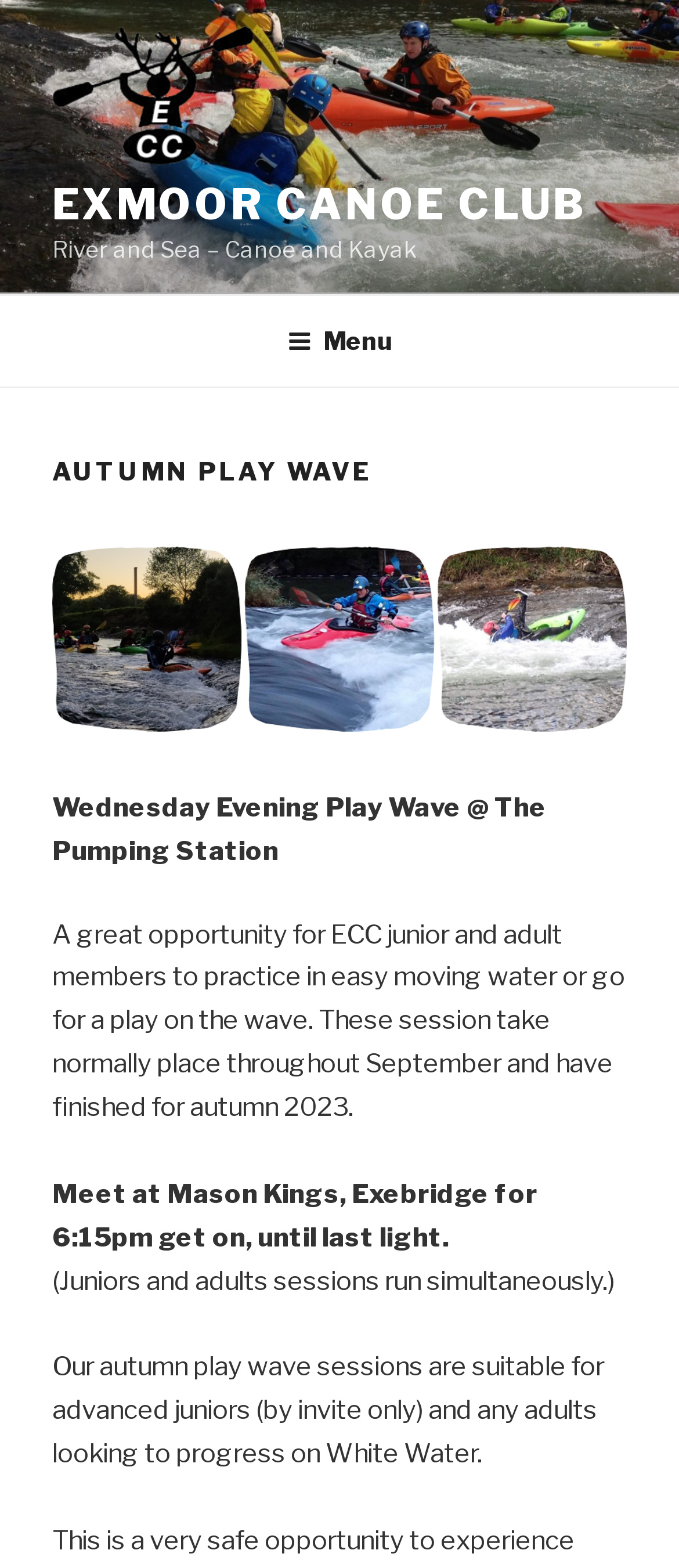Given the content of the image, can you provide a detailed answer to the question?
What is the name of the canoe club?

The name of the canoe club can be found in the image and link elements at the top of the webpage, which both contain the text 'Exmoor Canoe Club'.